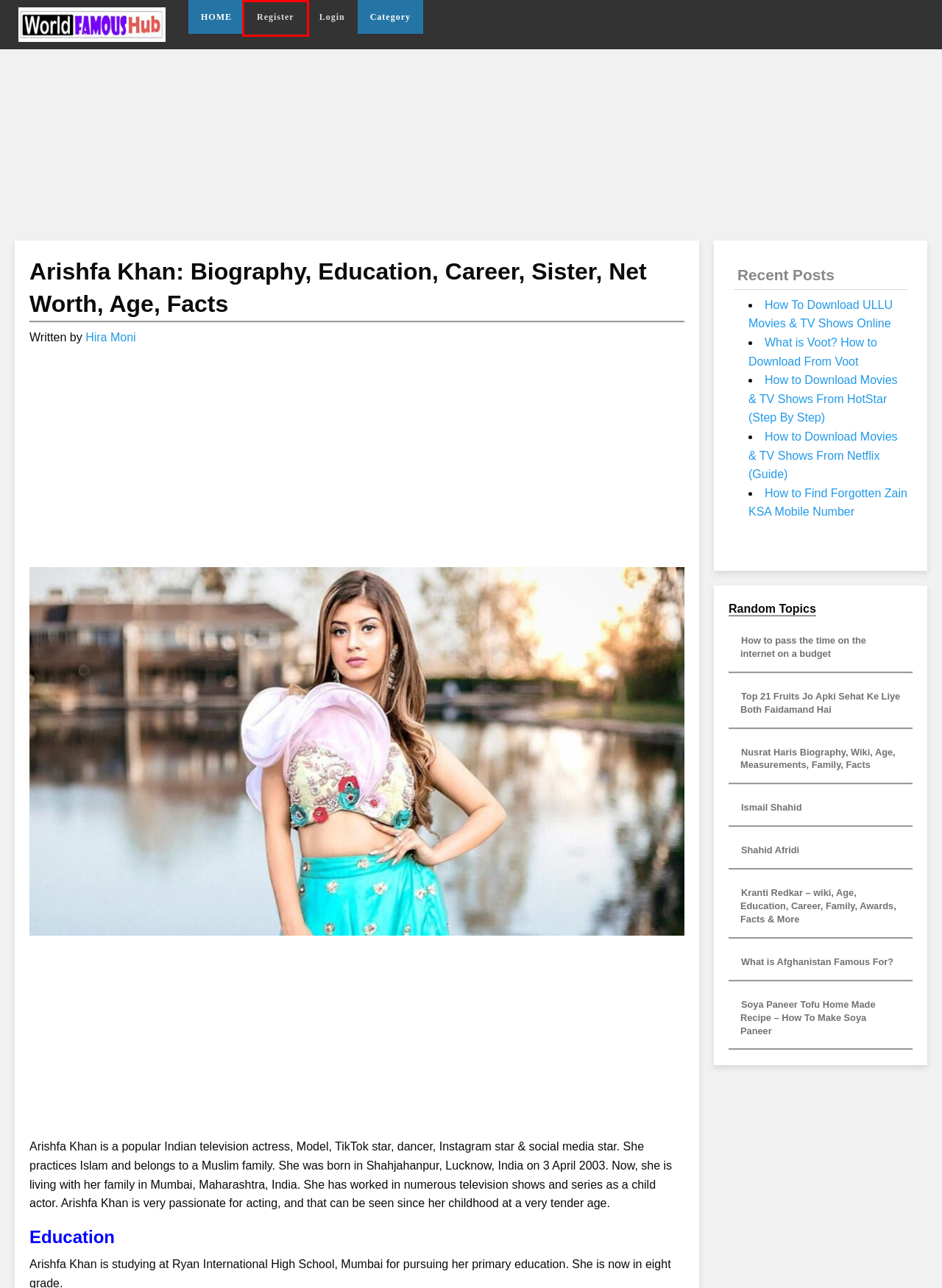With the provided screenshot showing a webpage and a red bounding box, determine which webpage description best fits the new page that appears after clicking the element inside the red box. Here are the options:
A. Log In ‹ World Famous Hub — WordPress
B. What is Voot? How to Download From Voot
C. Ismail Shahid Bio, Wiki, Age, Wife, Family, Daughter & House Details
D. Hira Moni, Author at World Famous Hub
E. Top 21 Fruits Jo Apki Sehat Ke Liye Both Faidamand Hai
F. Soya Paneer Tofu Home Made Recipe - How To Make Soya Paneer
G. Kranti Redkar – wiki, Age, Education, Career, Family, Awards, Facts & More
H. Nusrat Haris Biography, Wiki, Age, Measurements, Family, Facts

A